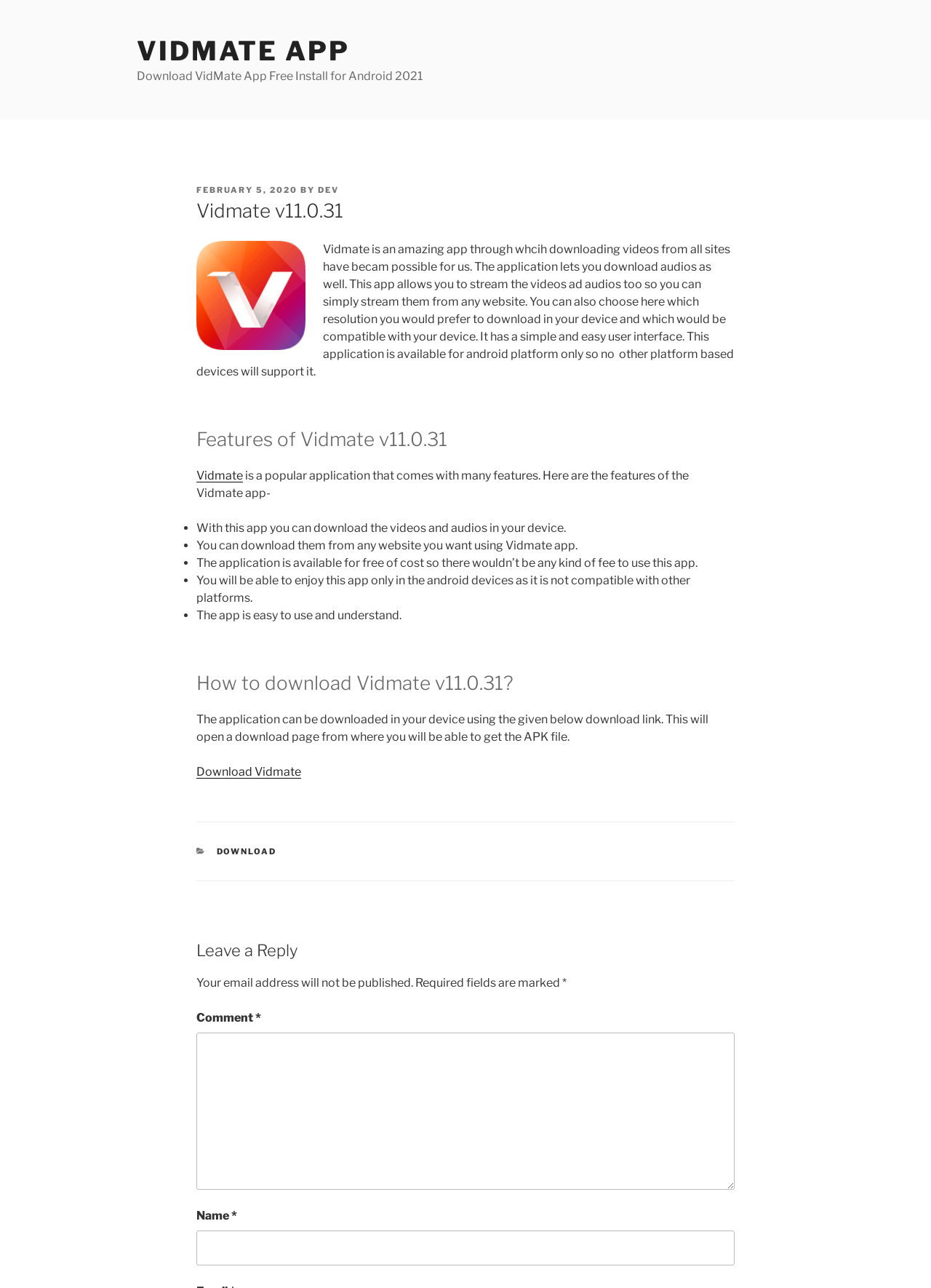What is the purpose of the Vidmate app?
Could you give a comprehensive explanation in response to this question?

The purpose of the Vidmate app is to download videos and audios from any website, as mentioned in the paragraph 'Vidmate is an amazing app through whcih downloading videos from all sites have becam possible for us. The application lets you download audios as well.'.